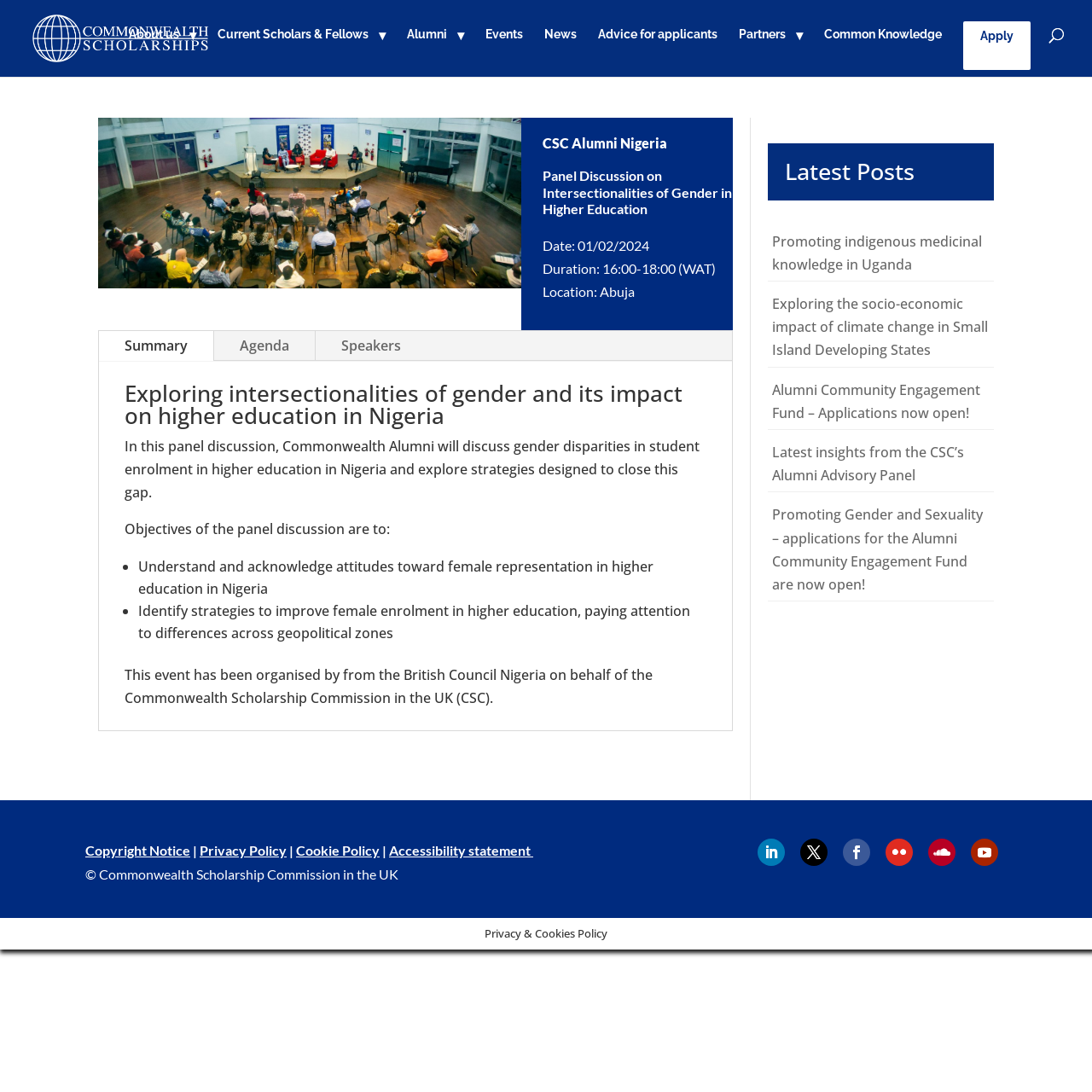Provide your answer to the question using just one word or phrase: What is the topic of the panel discussion?

Intersectionalities of Gender in Higher Education